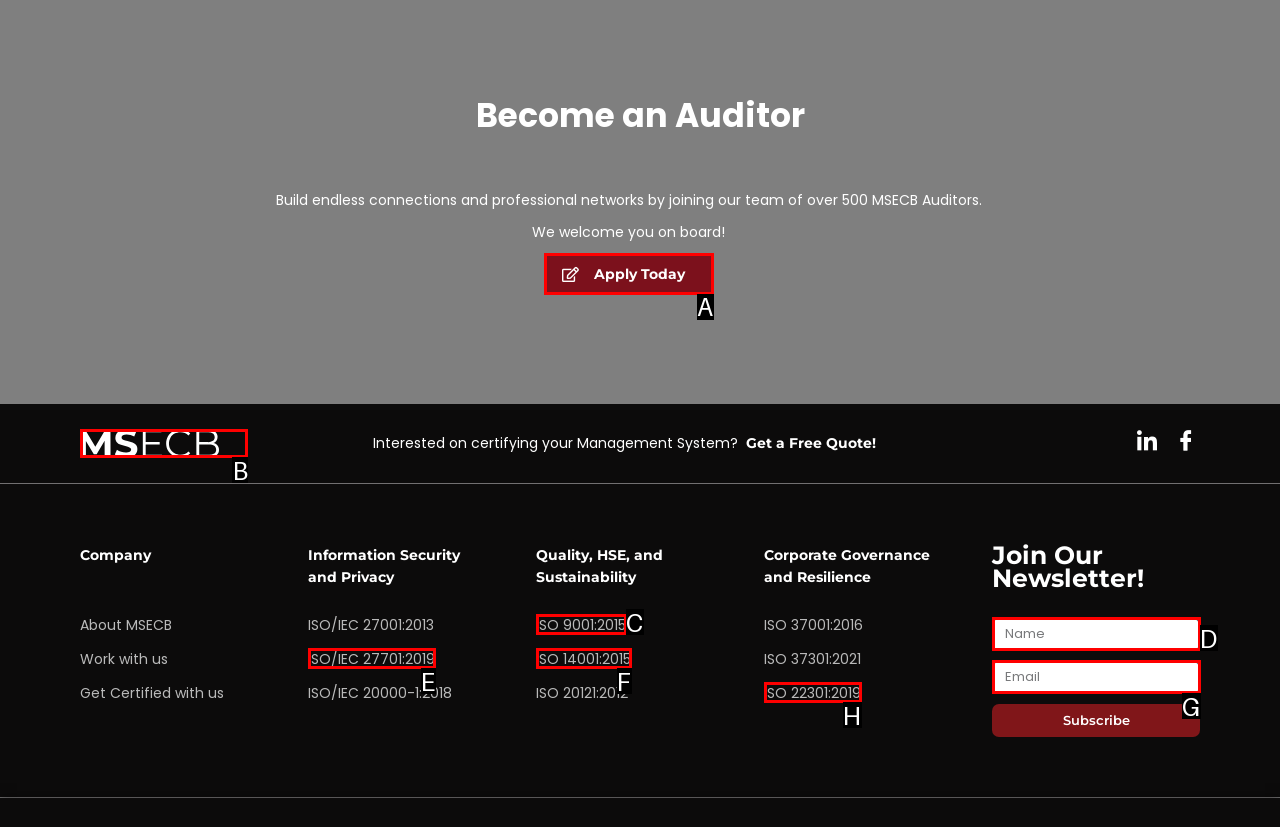Identify the option that corresponds to the description: ISO 14001:2015. Provide only the letter of the option directly.

F